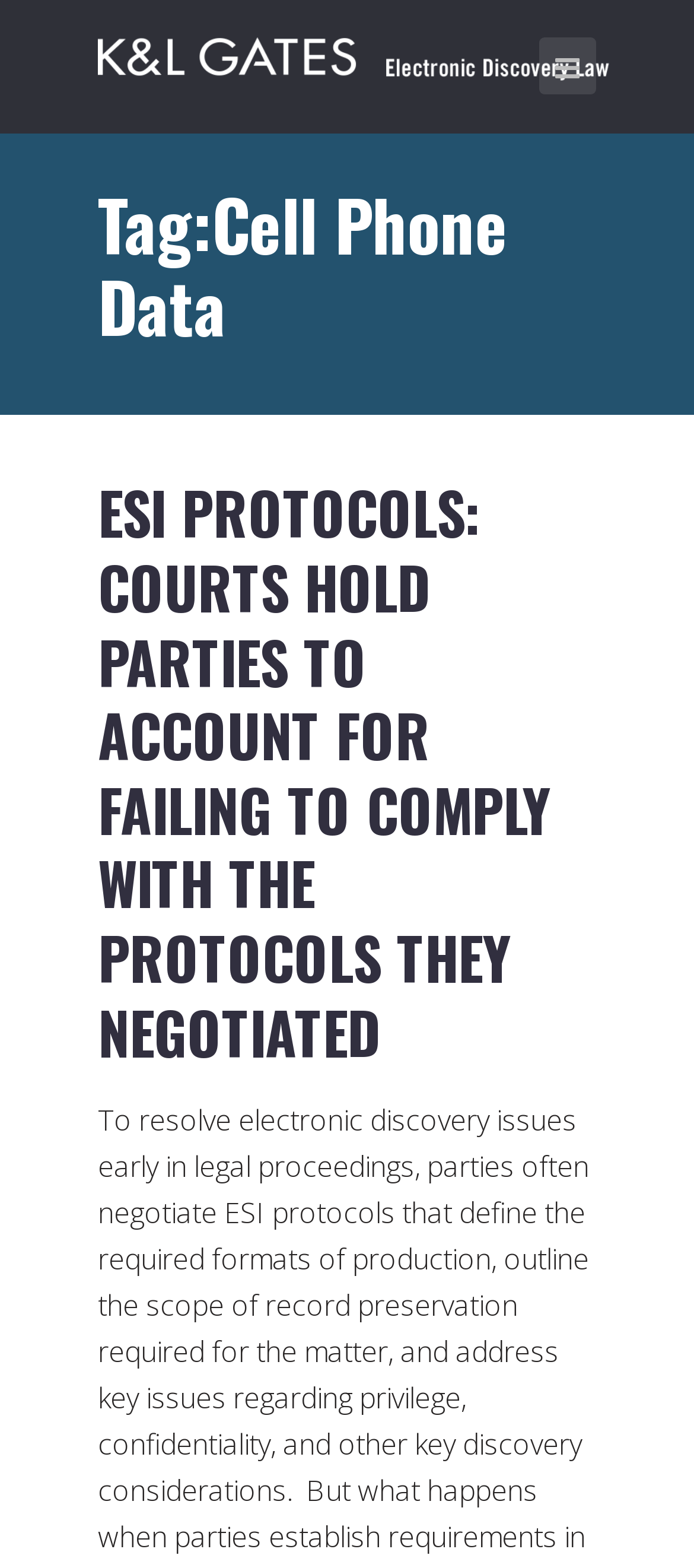Identify and extract the main heading of the webpage.

Tag:Cell Phone Data